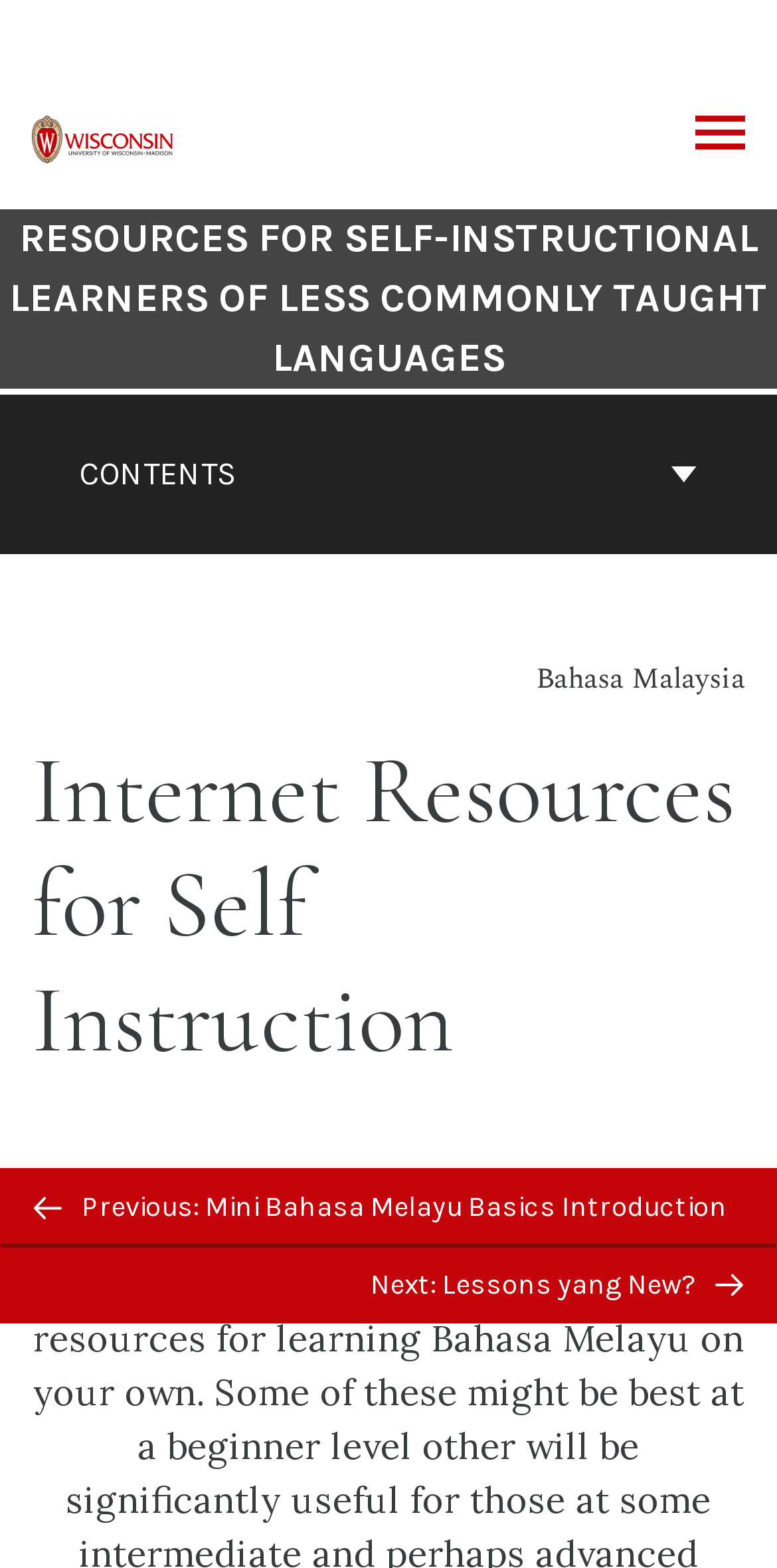What is the language mentioned in the webpage content?
Offer a detailed and full explanation in response to the question.

I found the answer by looking at the StaticText element 'Bahasa Malaysia' which is part of the webpage content, indicating that the language mentioned is Bahasa Malaysia.